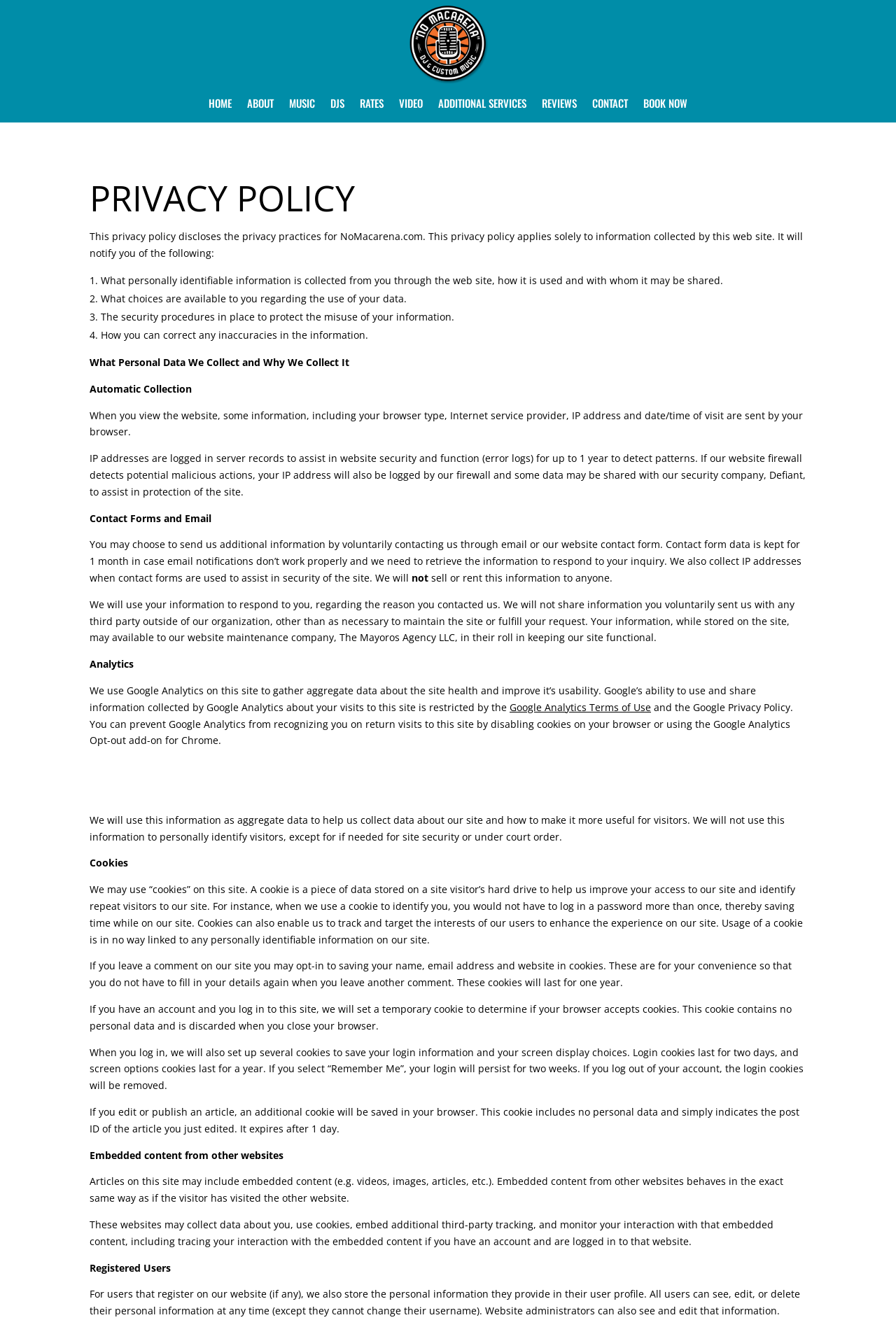Answer in one word or a short phrase: 
What is the purpose of this webpage?

Privacy Policy